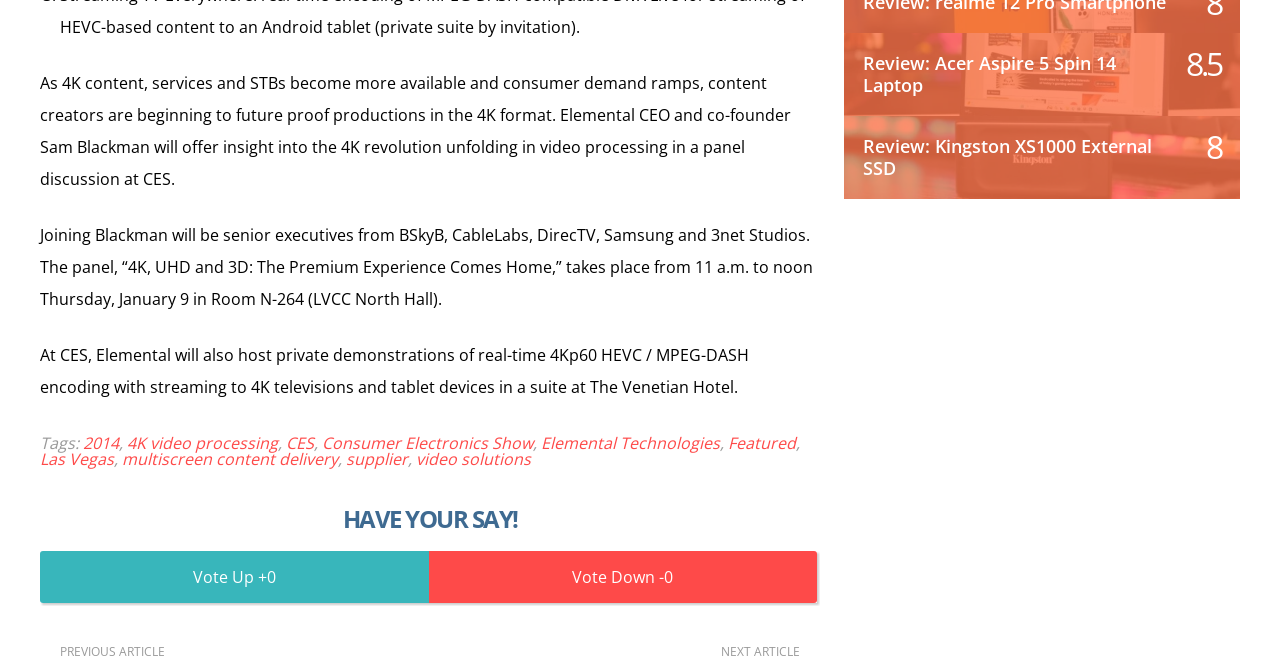Please identify the bounding box coordinates of the area I need to click to accomplish the following instruction: "Read the article about Elemental Technologies".

[0.423, 0.644, 0.562, 0.677]